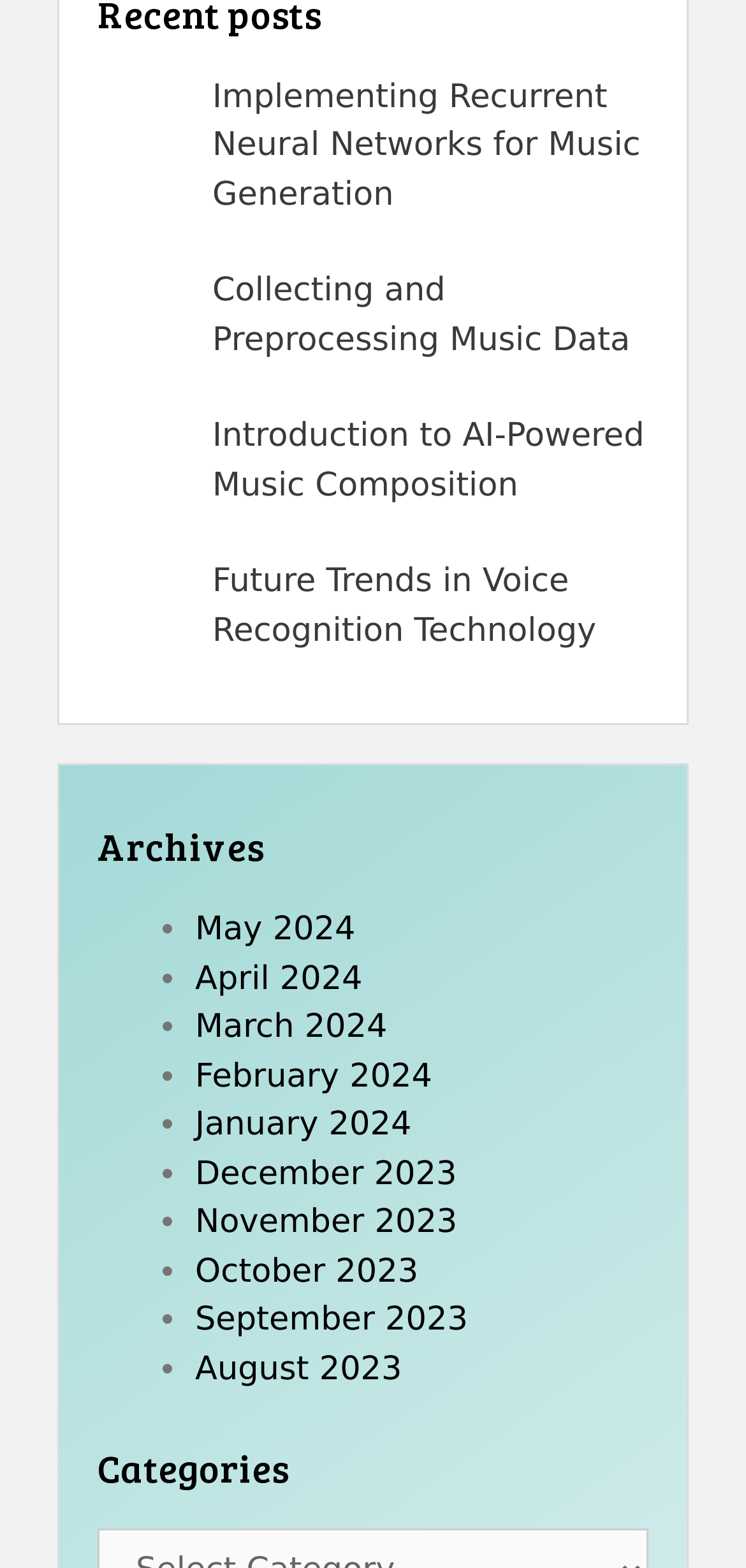What is the topic of the first link?
Answer briefly with a single word or phrase based on the image.

Music Generation